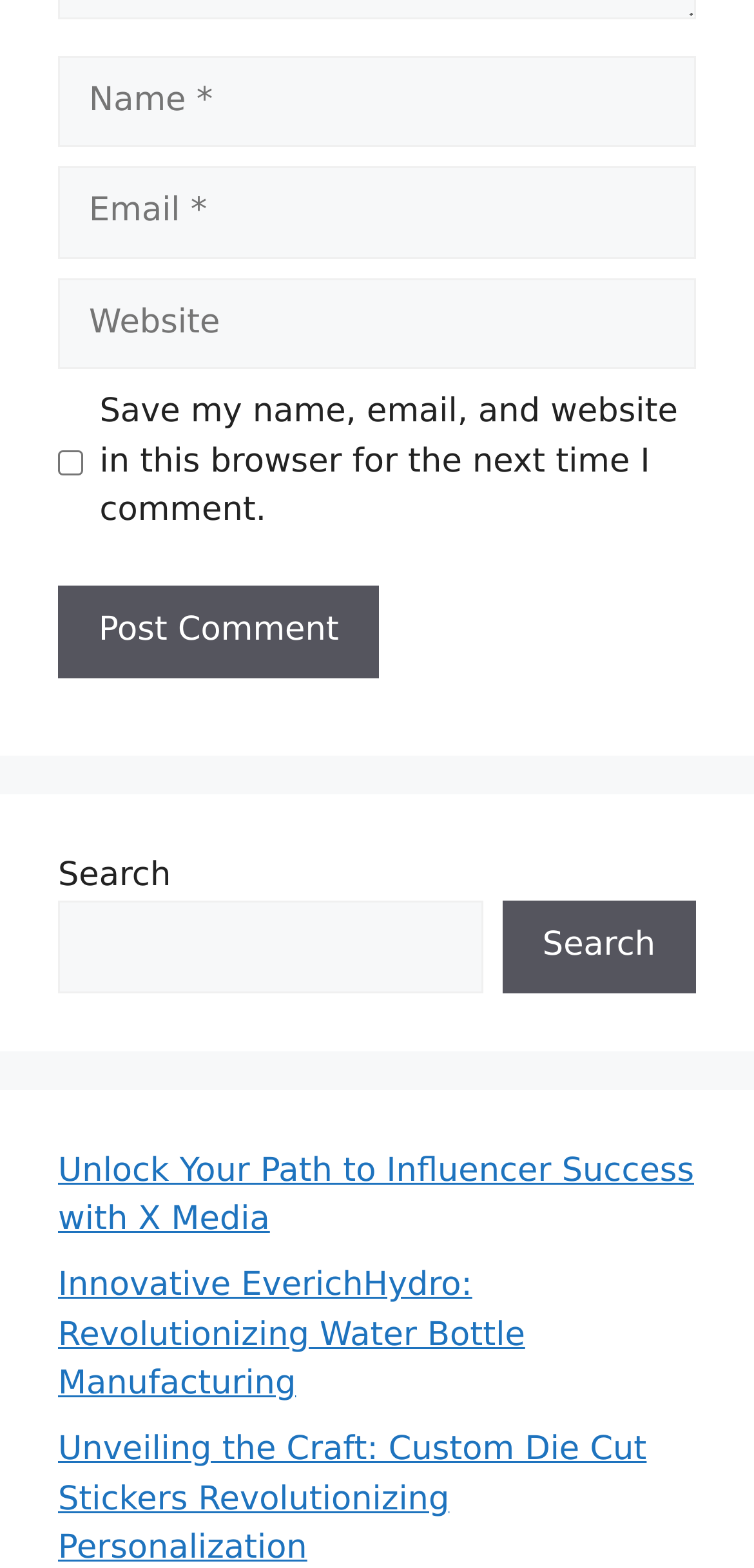Based on the element description: "parent_node: Search name="s"", identify the UI element and provide its bounding box coordinates. Use four float numbers between 0 and 1, [left, top, right, bottom].

[0.077, 0.575, 0.64, 0.634]